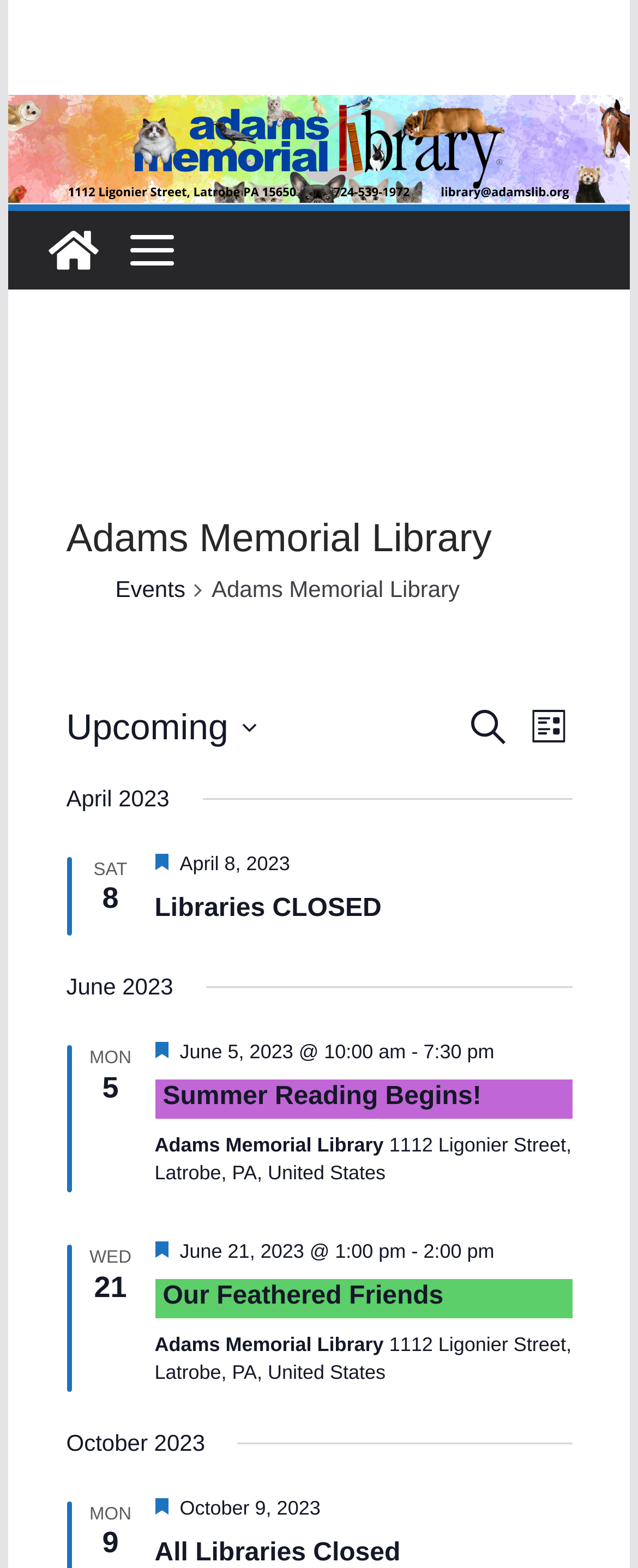What is the name of the library hosting the events?
Using the information from the image, provide a comprehensive answer to the question.

I found the heading element with the text 'Adams Memorial Library' at the top of the page, which suggests that this is the name of the library hosting the events.